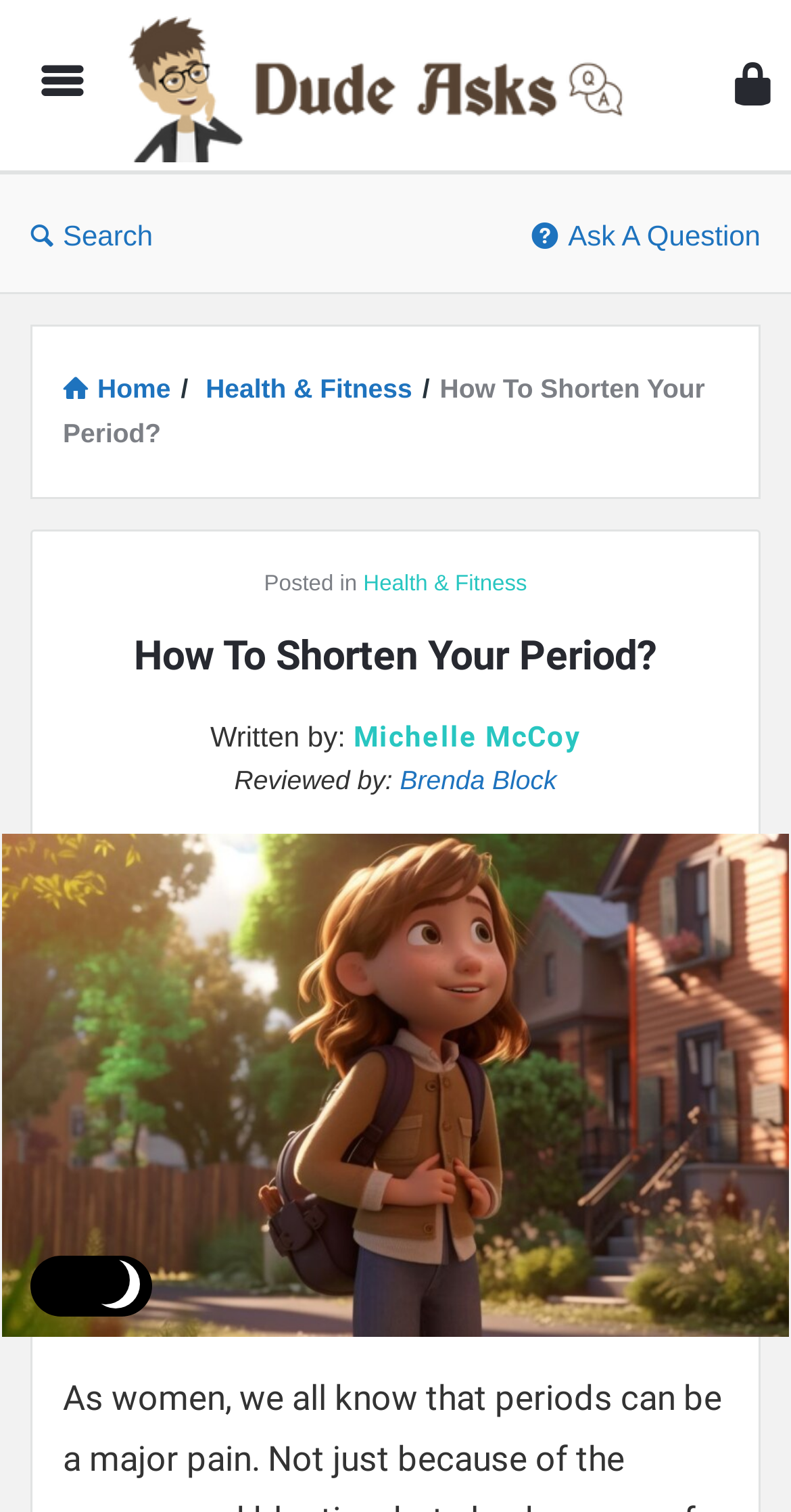Provide the bounding box coordinates of the UI element that matches the description: "Home".

[0.079, 0.247, 0.216, 0.267]